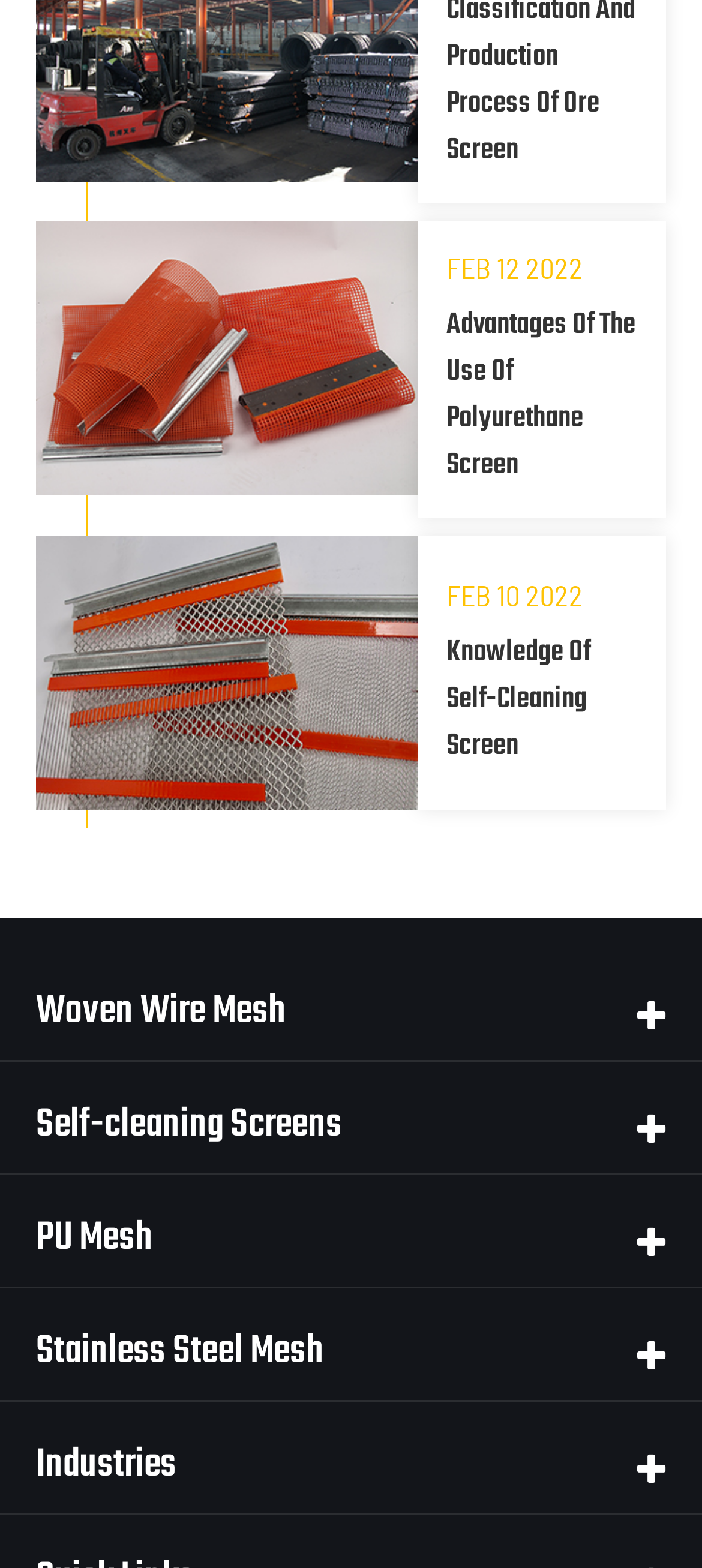Please identify the bounding box coordinates of the element that needs to be clicked to perform the following instruction: "view article about polyurethane screen".

[0.051, 0.141, 0.595, 0.331]